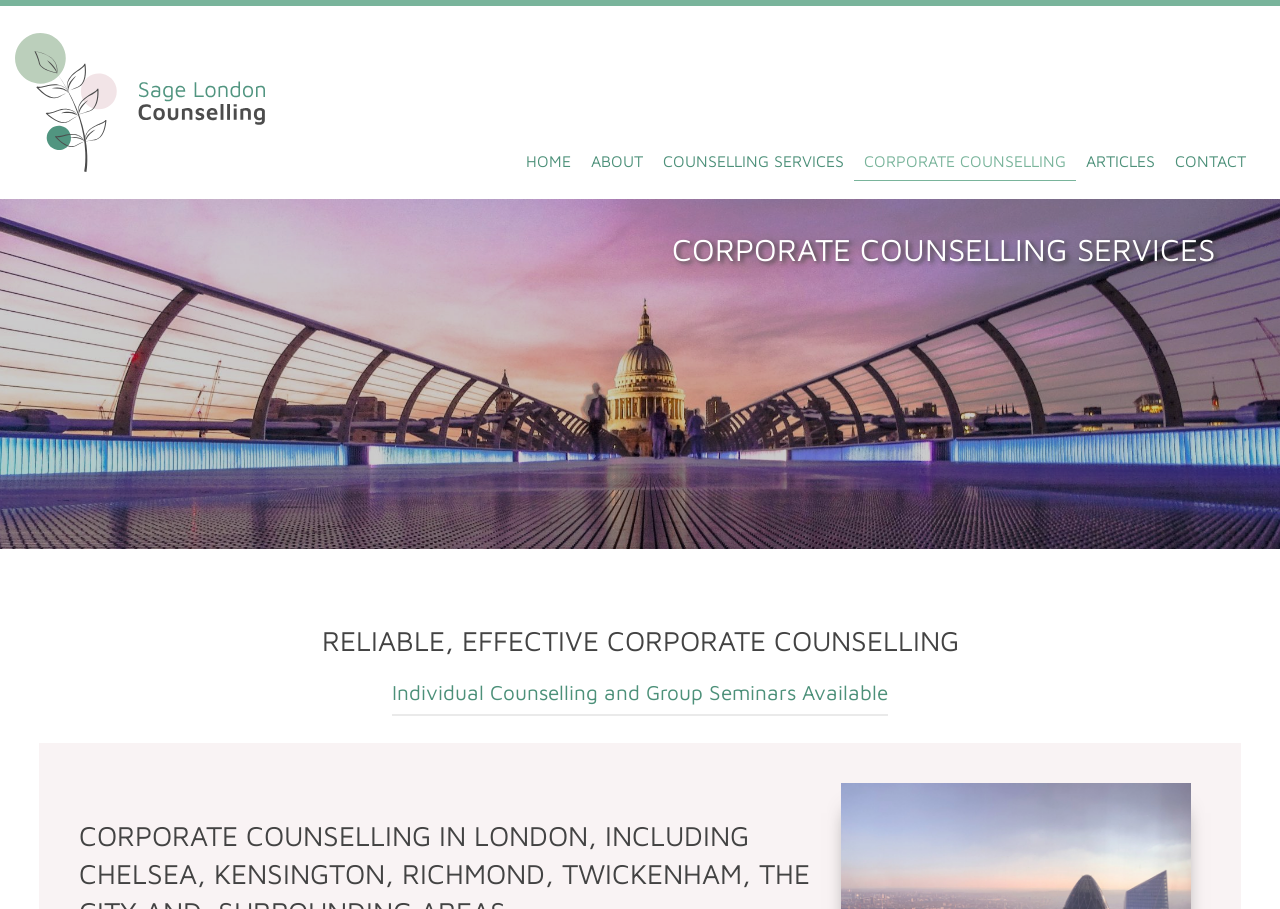Summarize the webpage with intricate details.

The webpage is about Sage London Counselling, a corporate counselling service in Chiswick, London, UK. At the top left corner, there is a logo image and a link to the homepage, both labeled as "Sage London Counselling". 

Below the logo, there is a navigation menu with six links: "HOME", "ABOUT", "COUNSELLING SERVICES", "CORPORATE COUNSELLING", "ARTICLES", and "CONTACT", arranged horizontally from left to right. 

The main content of the page is divided into two sections. The first section has a heading "CORPORATE COUNSELLING SERVICES" at the top, and it takes up most of the page's width. 

Below the navigation menu, there is a heading "RELIABLE, EFFECTIVE CORPORATE COUNSELLING" that spans almost the entire width of the page. 

Underneath this heading, there is a paragraph of text that reads "Individual Counselling and Group Seminars Available". This text is positioned roughly in the middle of the page, slightly to the right. 

At the bottom of the page, there is a small, empty space, indicated by a non-breaking space character.